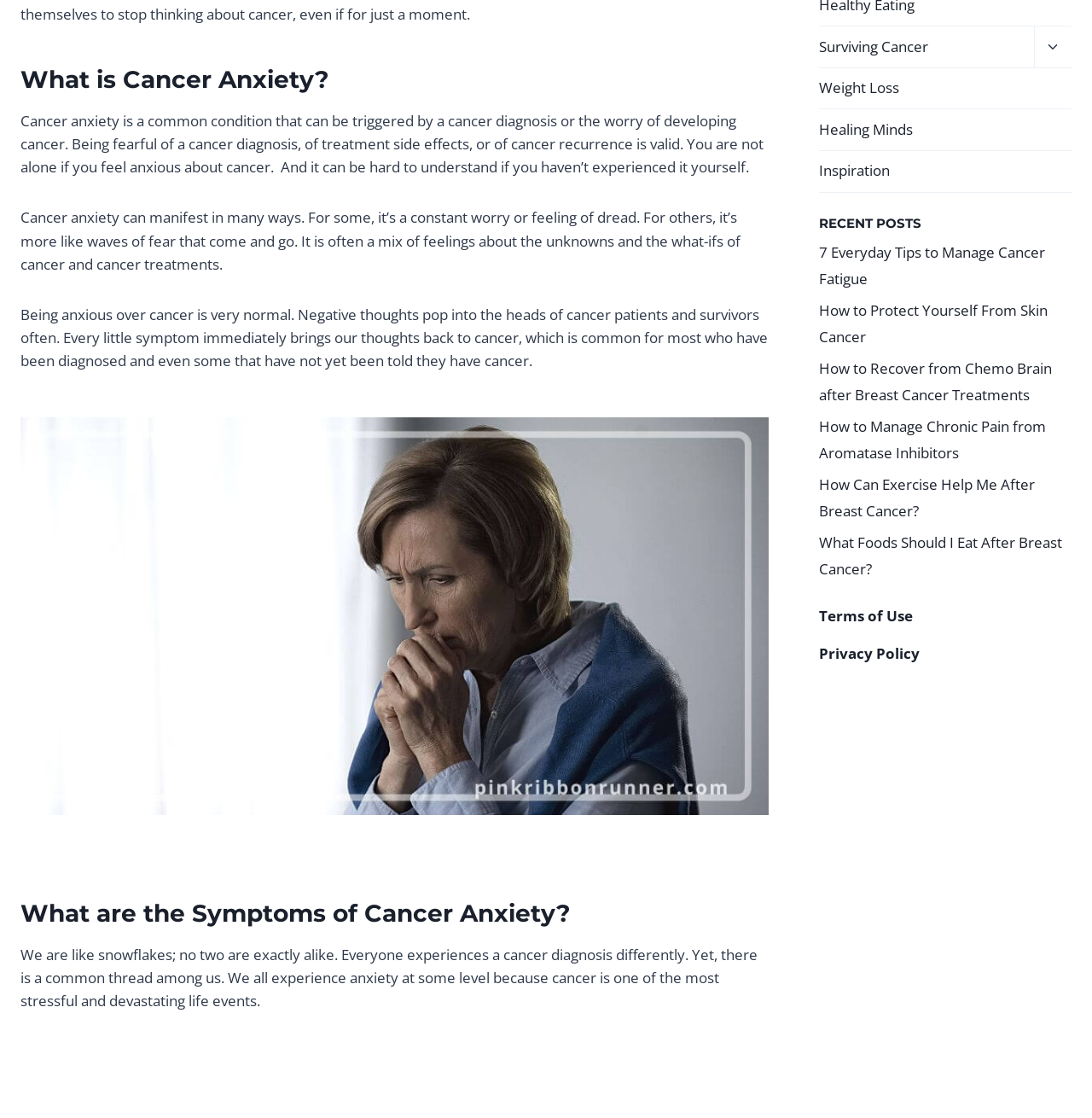Determine the bounding box for the UI element that matches this description: "Healing Minds".

[0.75, 0.098, 0.981, 0.135]